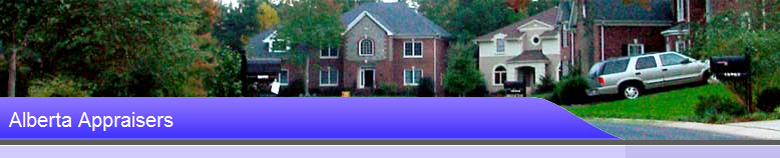Explain the details of the image comprehensively.

The image features a scenic view of a residential area characterized by well-maintained homes, set against a backdrop of lush greenery. Prominently displayed at the bottom is a vibrant banner in a rich purple hue, inscribed with the text "Alberta Appraisers." This visual introduction reflects the purpose of the associated website, which aims to connect clients with appraisal professionals in Alberta, ensuring informed decisions when selecting an appraiser. The overall aesthetic combines a sense of professionalism with the warmth of a welcoming community.